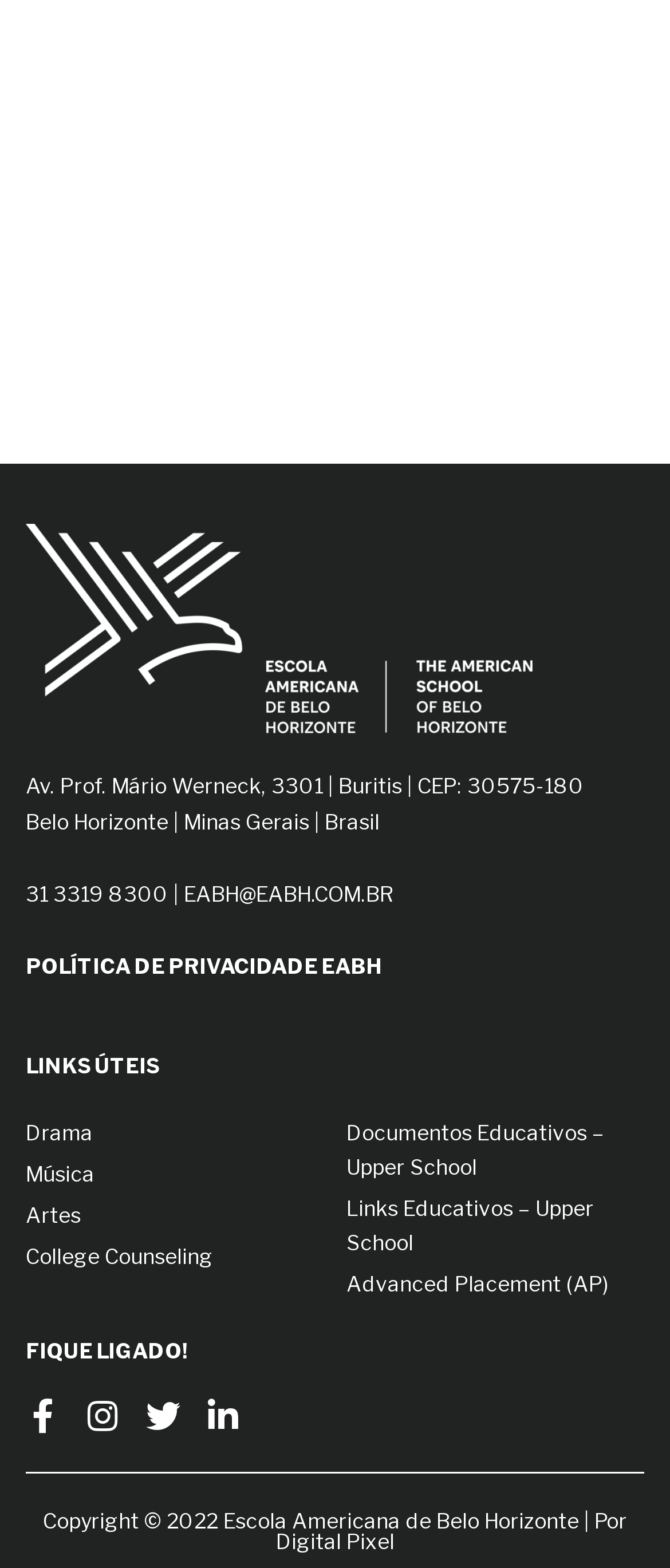Please find the bounding box coordinates of the element's region to be clicked to carry out this instruction: "visit the school's address".

[0.038, 0.493, 0.872, 0.509]